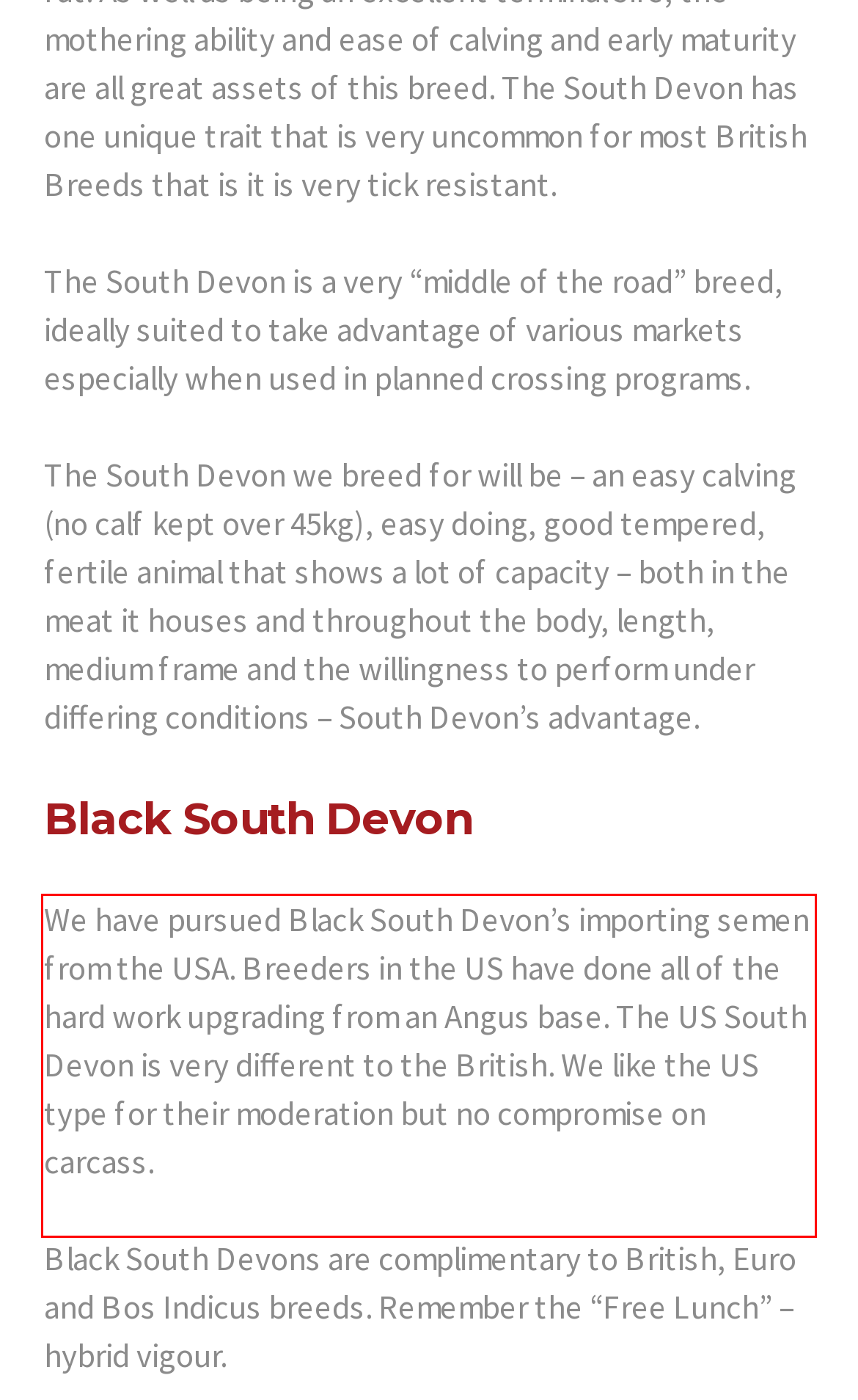You are provided with a screenshot of a webpage containing a red bounding box. Please extract the text enclosed by this red bounding box.

We have pursued Black South Devon’s importing semen from the USA. Breeders in the US have done all of the hard work upgrading from an Angus base. The US South Devon is very different to the British. We like the US type for their moderation but no compromise on carcass.